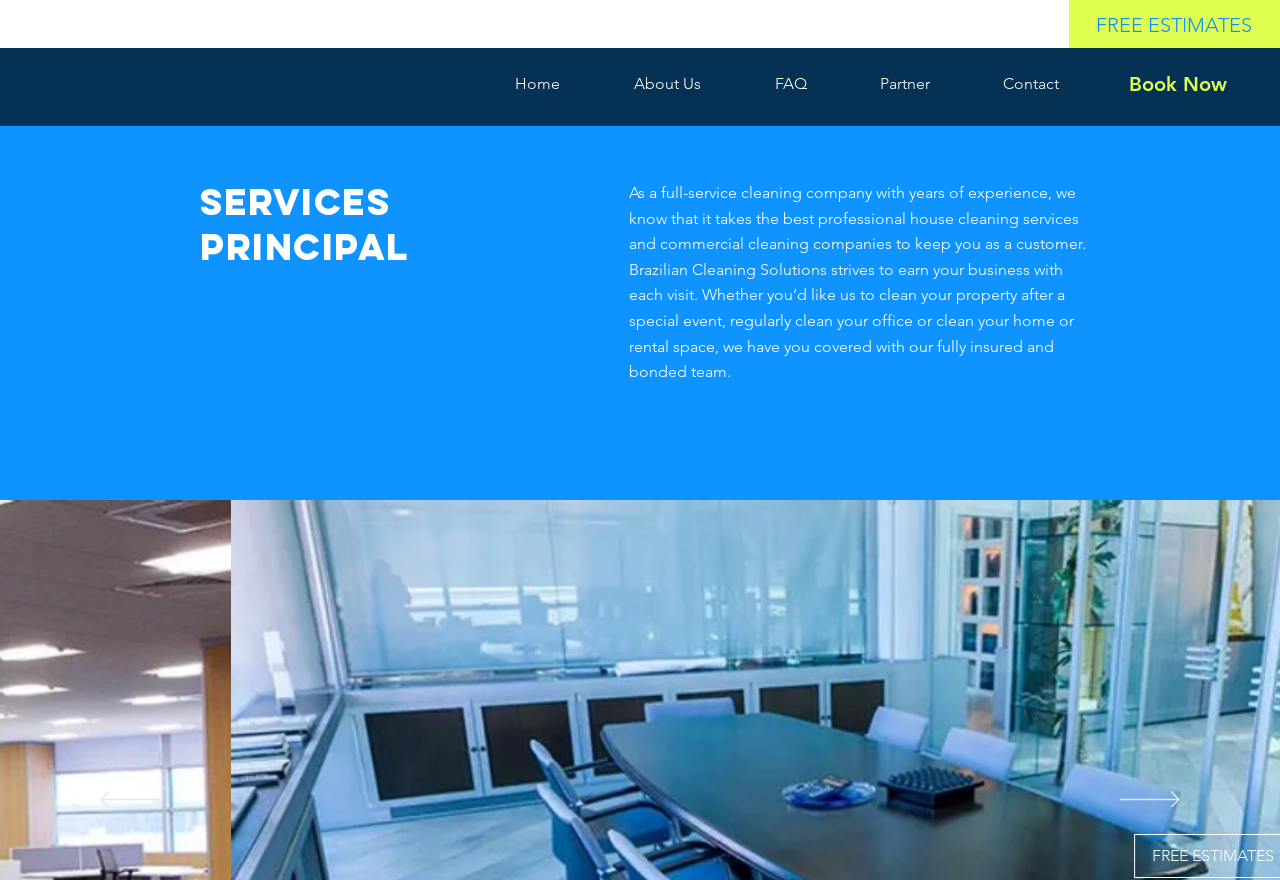Identify the bounding box coordinates for the element you need to click to achieve the following task: "view next news page". Provide the bounding box coordinates as four float numbers between 0 and 1, in the form [left, top, right, bottom].

None